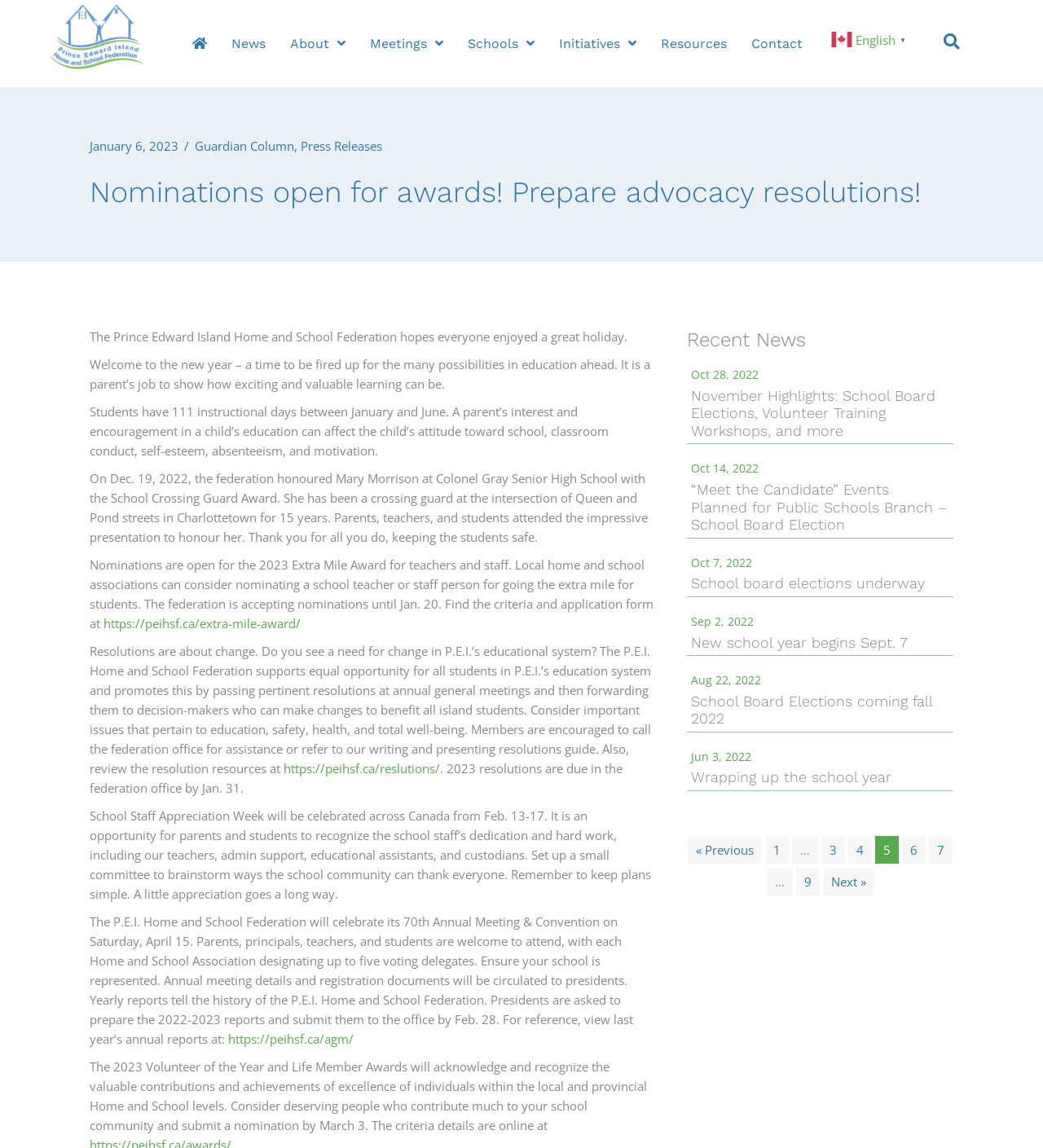What is the award given to Mary Morrison?
Give a single word or phrase answer based on the content of the image.

School Crossing Guard Award